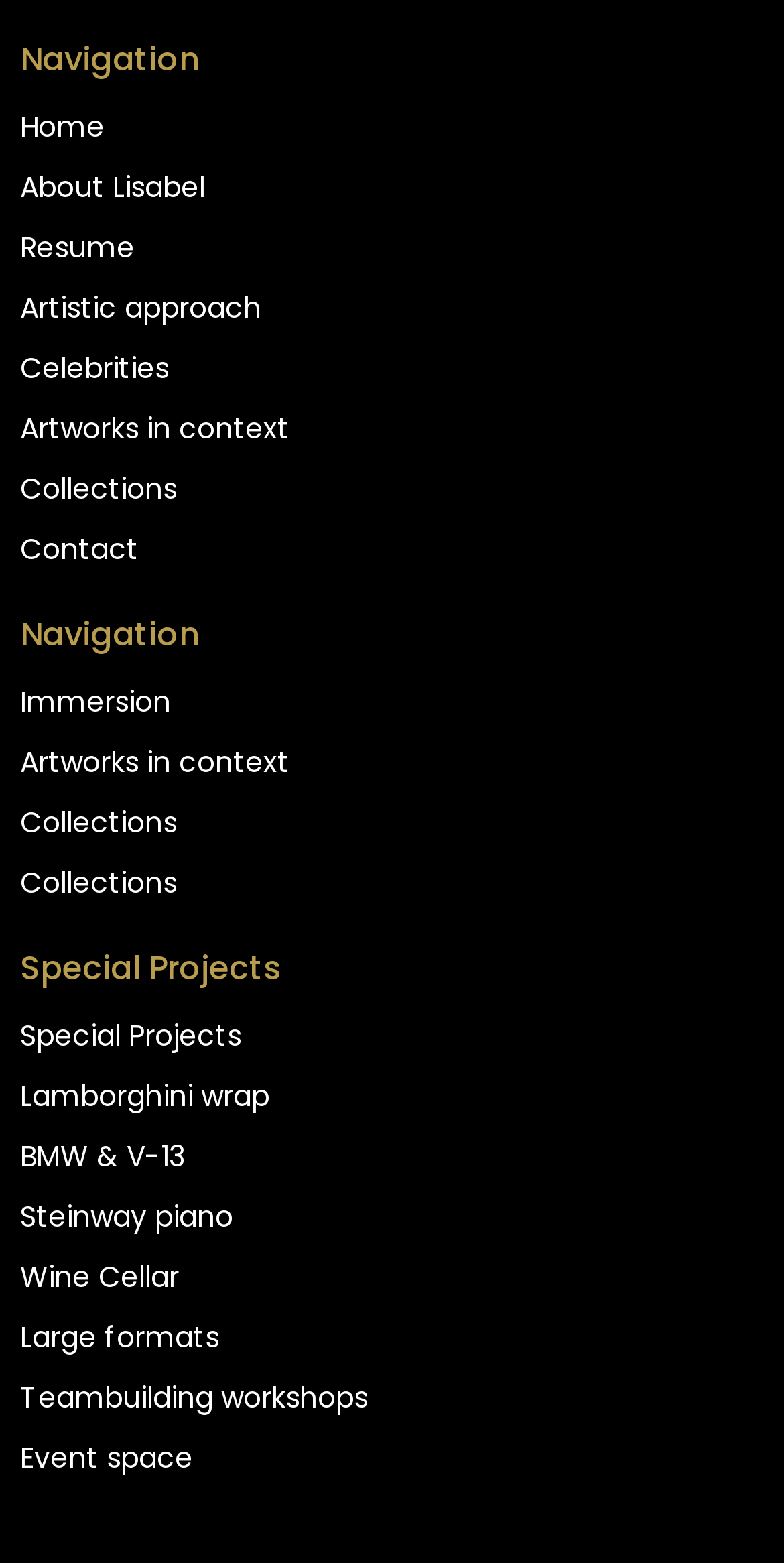How many special projects are listed?
Refer to the image and give a detailed answer to the question.

I counted the number of links under the 'Special Projects' heading, which are 'Special Projects', 'Lamborghini wrap', 'BMW & V-13', 'Steinway piano', 'Wine Cellar', 'Large formats', and 'Teambuilding workshops', and found a total of 7 links.